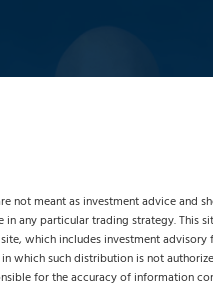Provide a one-word or one-phrase answer to the question:
How many years of industry experience do many of Reams Asset Management's investment professionals have?

Over 20 years